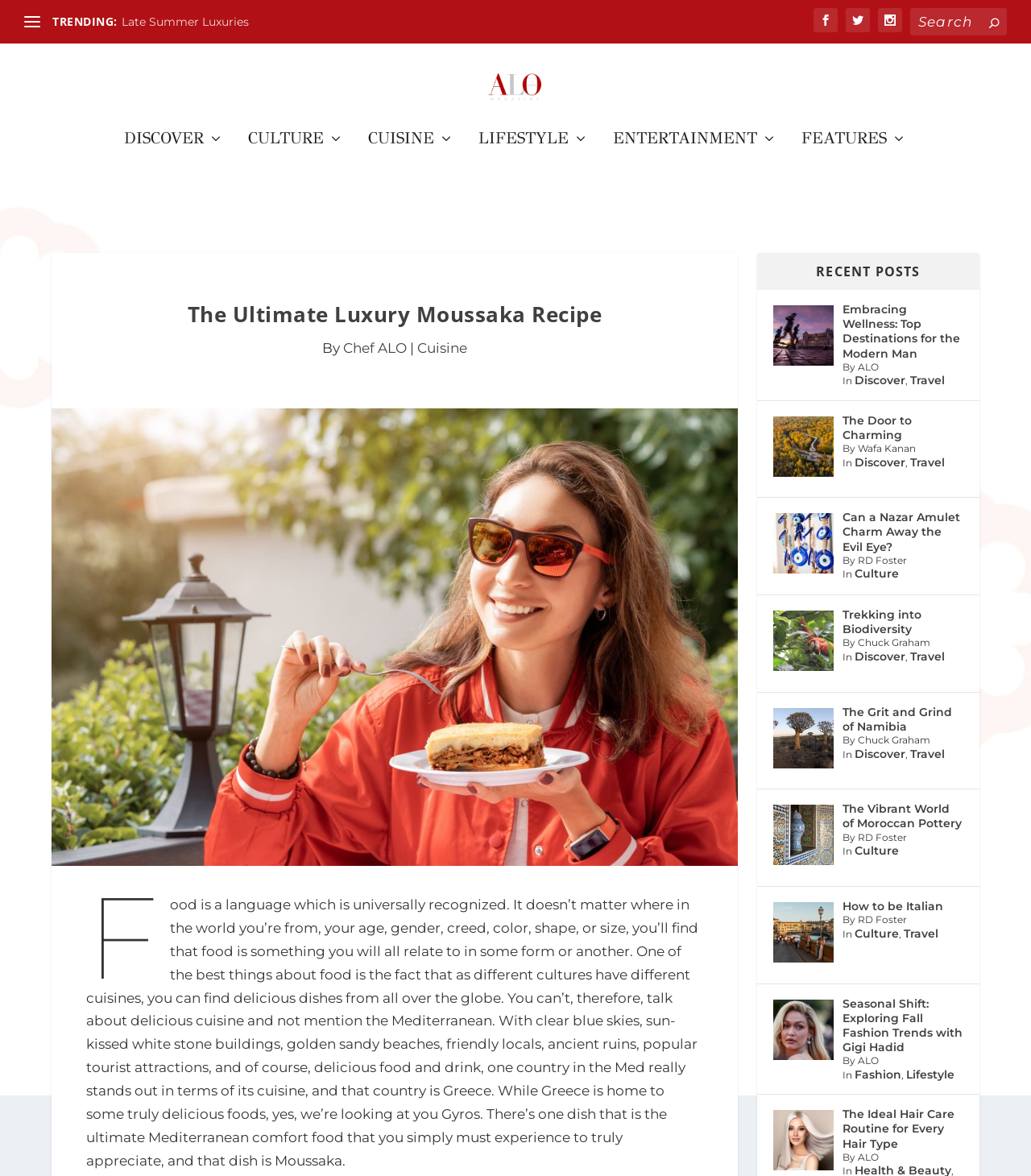Determine the bounding box coordinates of the clickable region to execute the instruction: "Search for something". The coordinates should be four float numbers between 0 and 1, denoted as [left, top, right, bottom].

[0.883, 0.007, 0.977, 0.03]